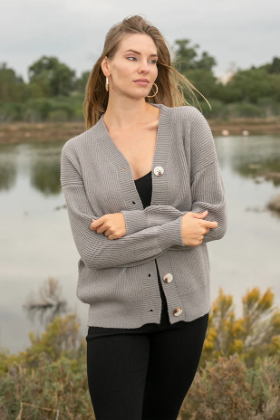Give a succinct answer to this question in a single word or phrase: 
What type of pants is the model wearing?

fitted black pants